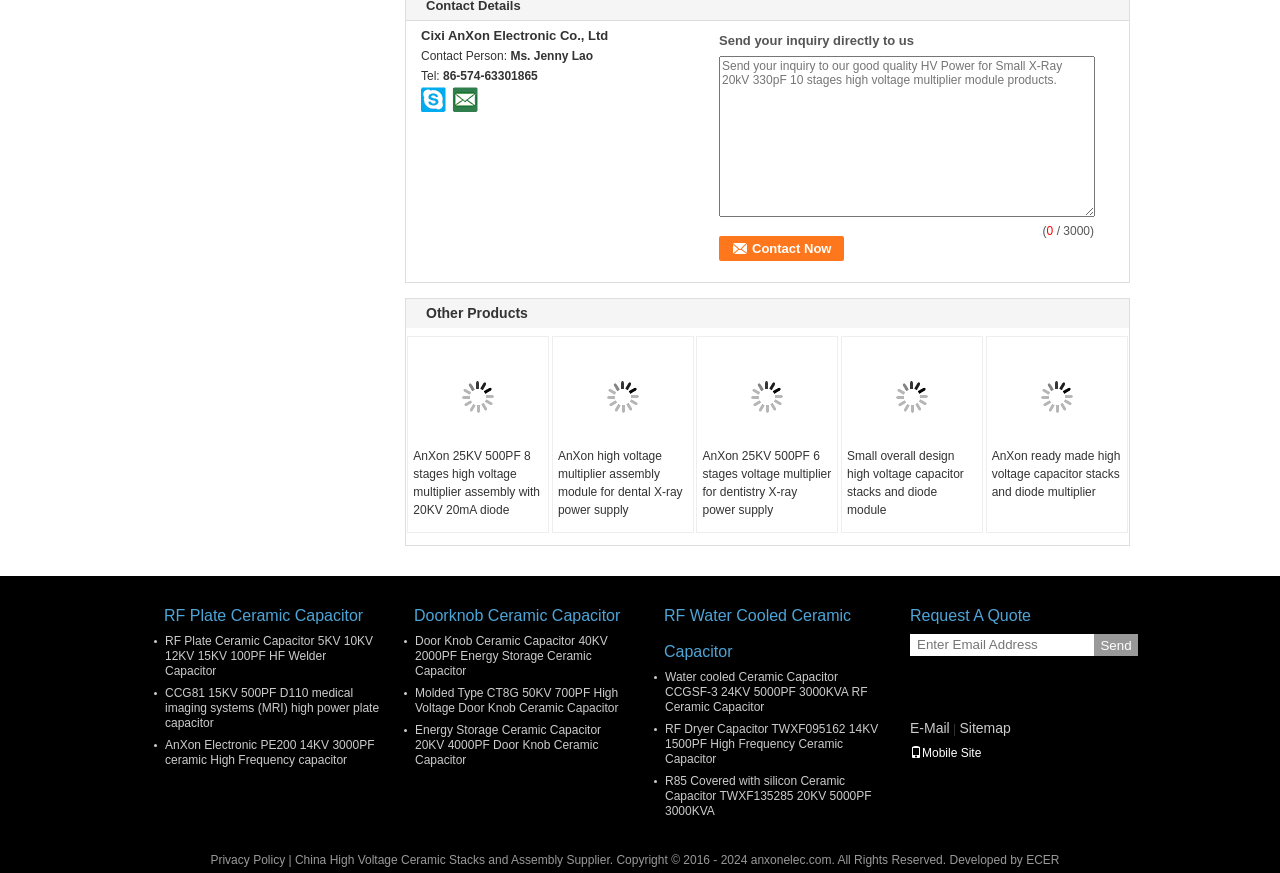Provide a brief response to the question below using one word or phrase:
What is the purpose of the textbox on the webpage?

Enter Email Address